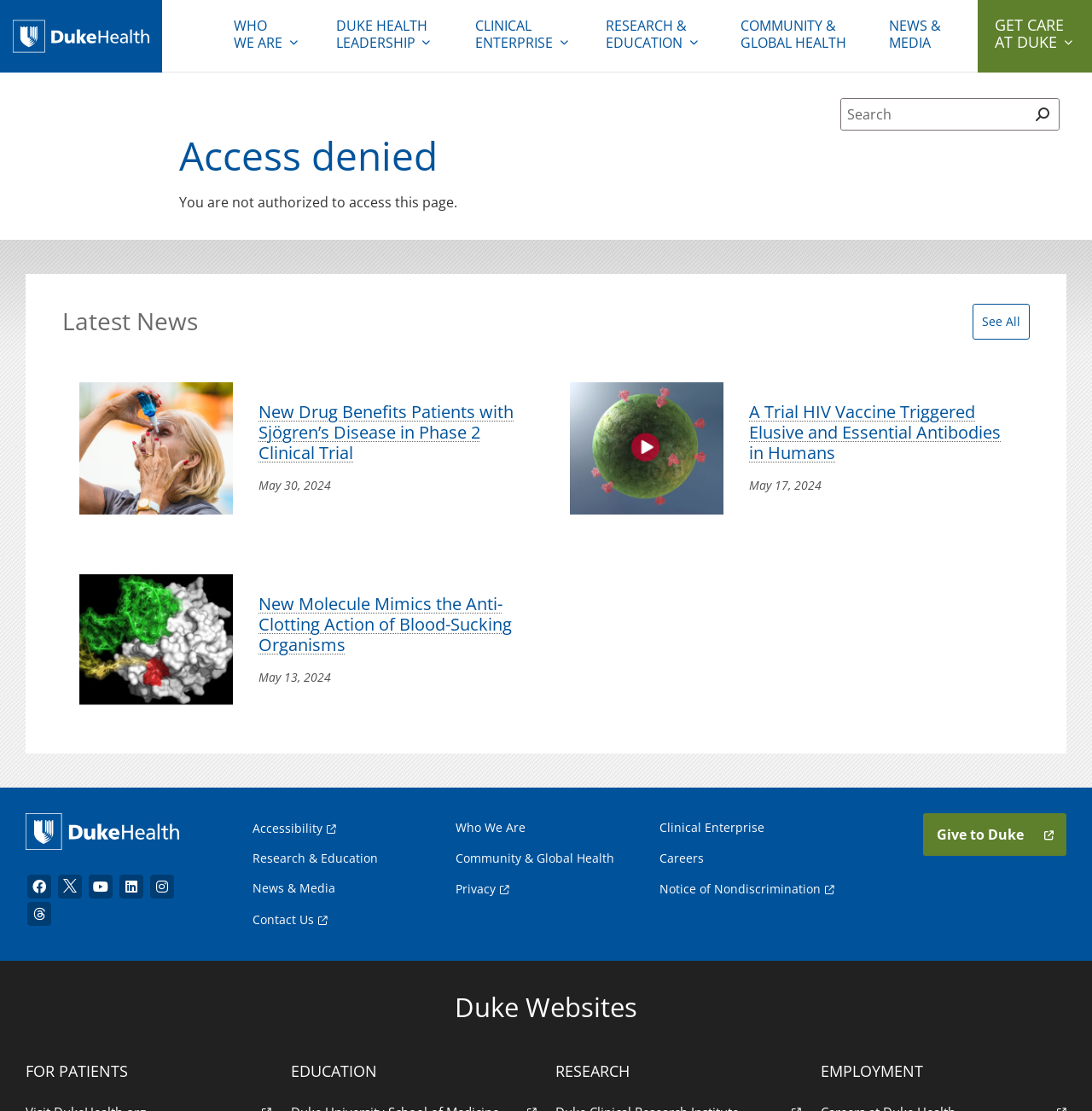Specify the bounding box coordinates of the area to click in order to follow the given instruction: "Visit the Duke Health homepage."

[0.0, 0.0, 0.148, 0.065]